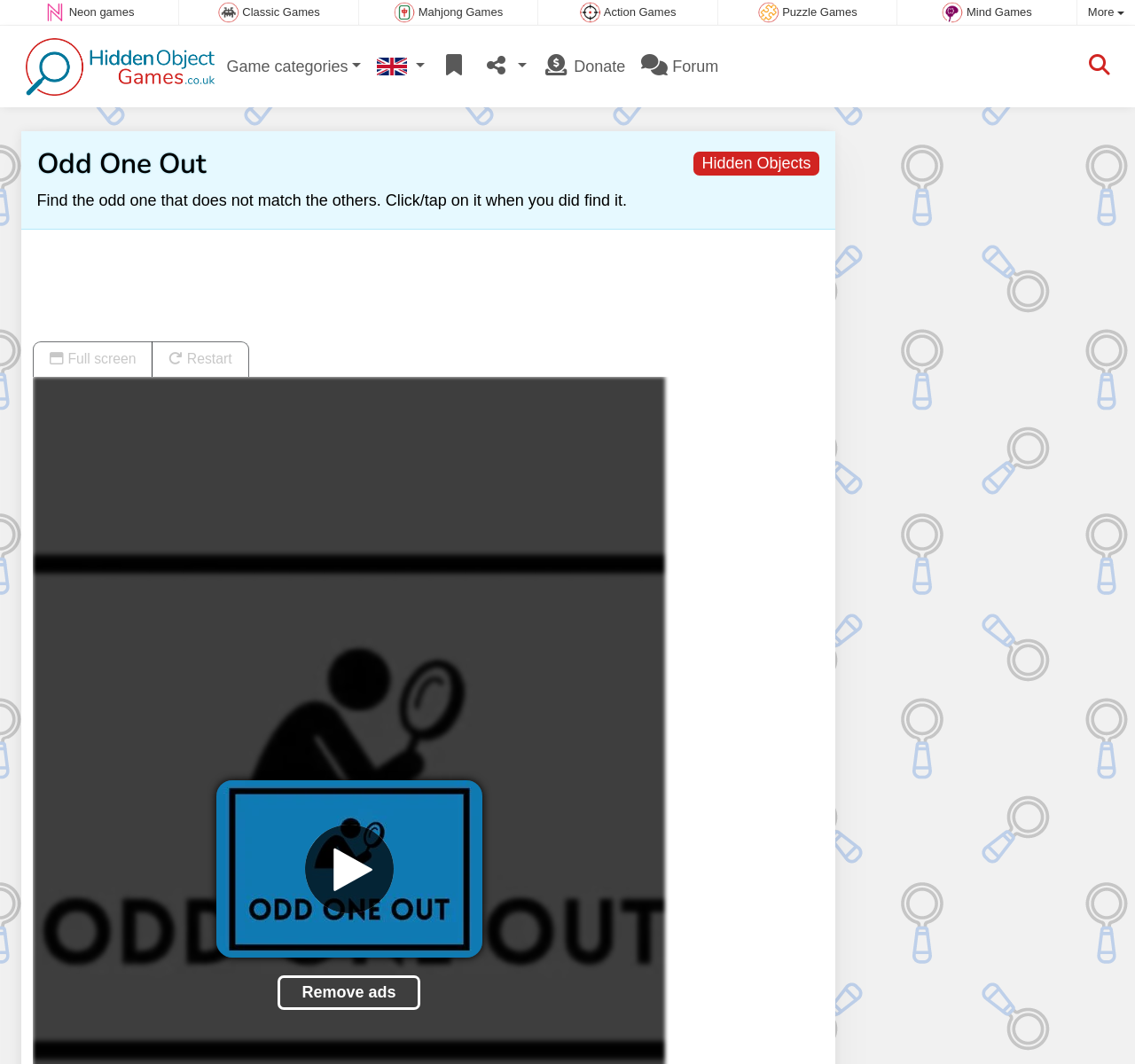What is the position of the 'More' text?
Please respond to the question with a detailed and thorough explanation.

I checked the bounding box coordinates of the 'More' static text and found it is located at [0.958, 0.004, 0.984, 0.017], which indicates it is positioned at the top right of the webpage.